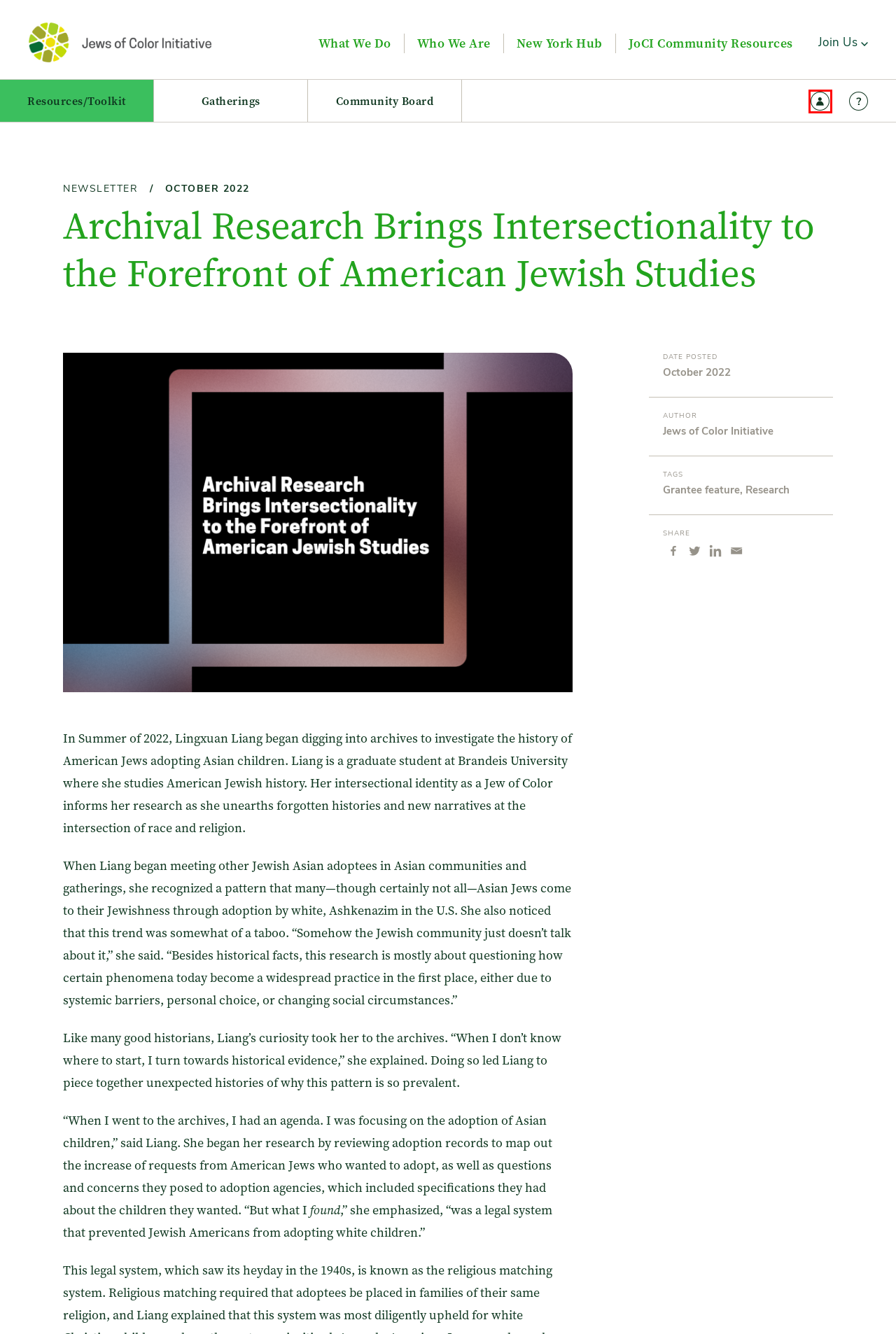You have a screenshot of a webpage with a red rectangle bounding box around a UI element. Choose the best description that matches the new page after clicking the element within the bounding box. The candidate descriptions are:
A. Who We Are - Jews of Color Initiative
B. New York Hub - Jews of Color Initiative
C. Support - Jews of Color Initiative
D. Sign In - Jews of Color Initiative
E. October 2022 Archives - Jews of Color Initiative
F. Library - Jews of Color Initiative
G. Research Archives - Jews of Color Initiative
H. Grantee feature Archives - Jews of Color Initiative

D